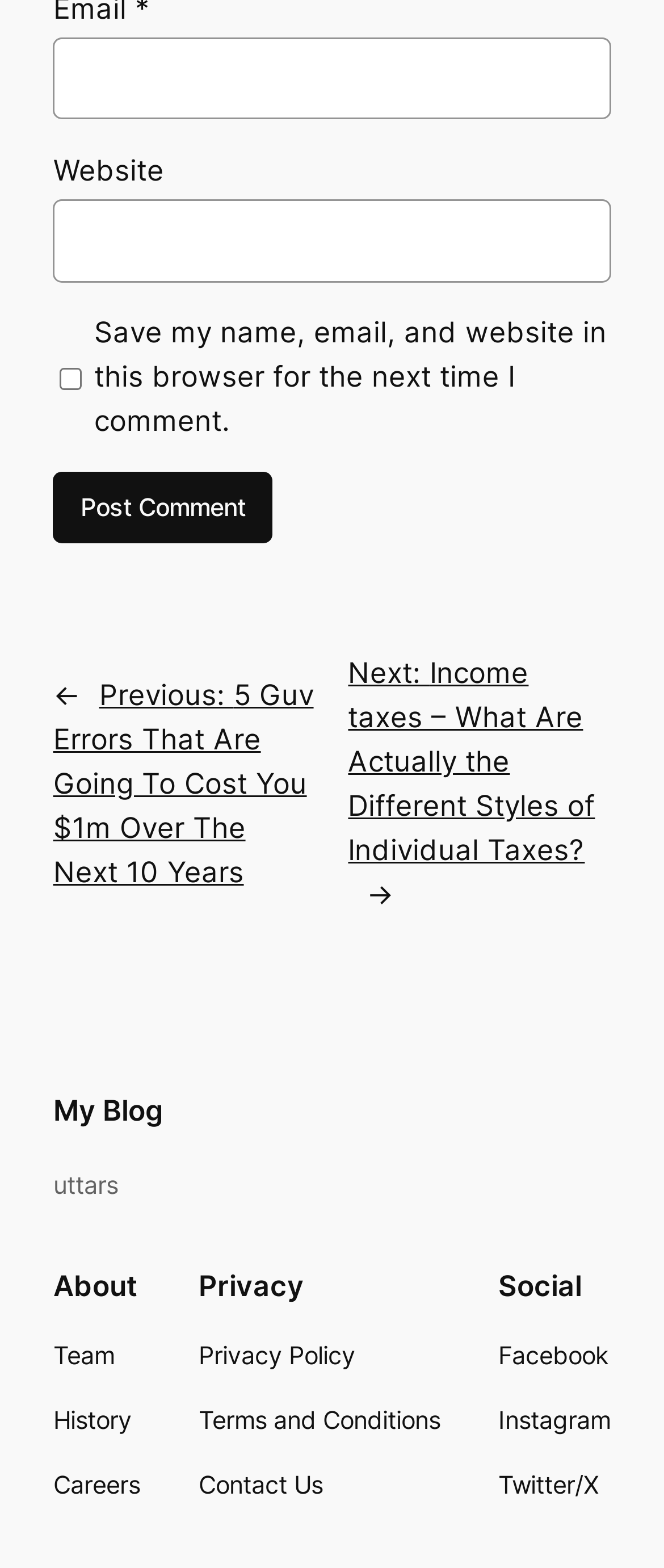What is the purpose of the checkbox?
Using the image provided, answer with just one word or phrase.

Save comment information